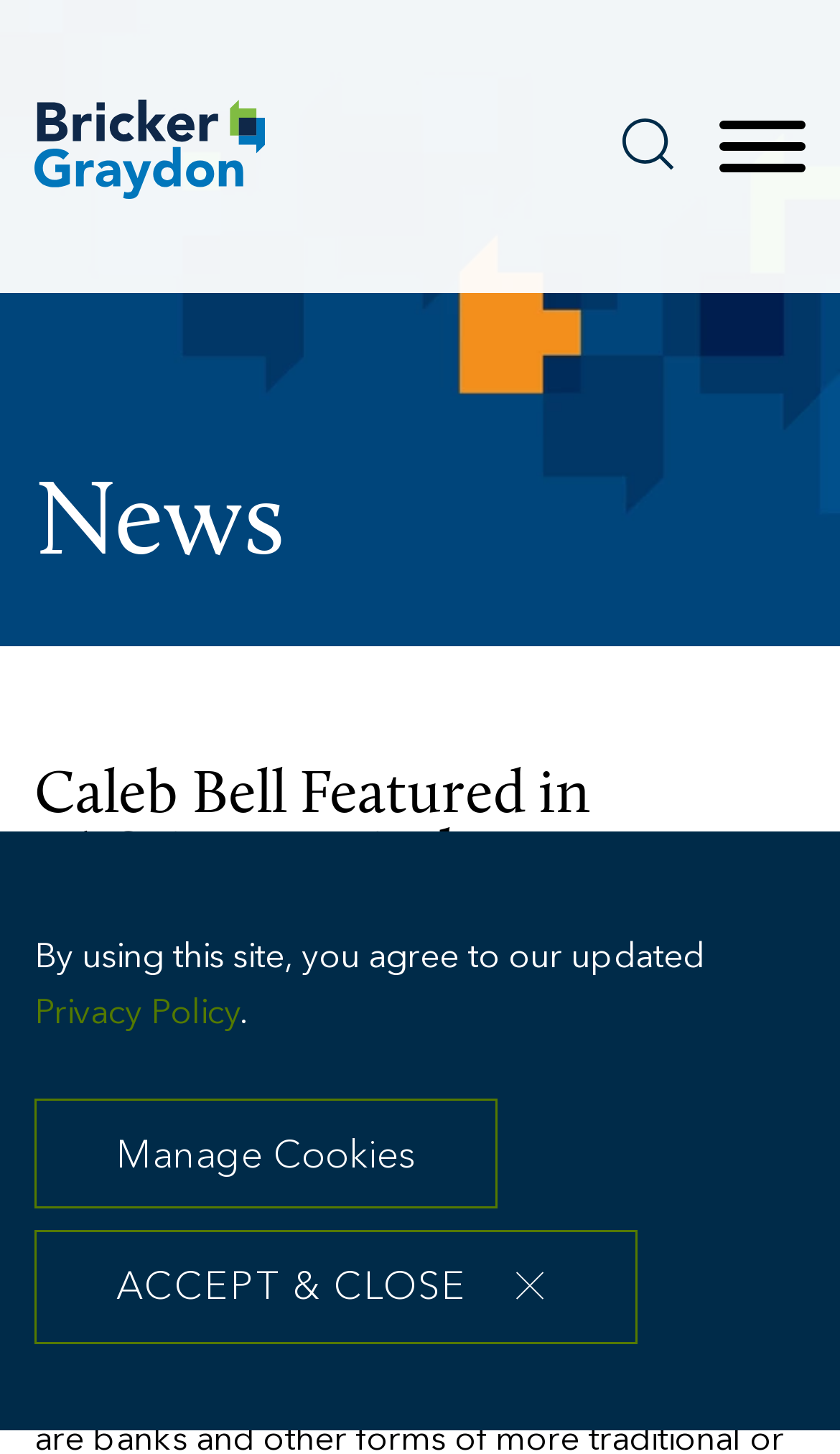What is the date of the news article?
Please provide a single word or phrase in response based on the screenshot.

06.30.2023